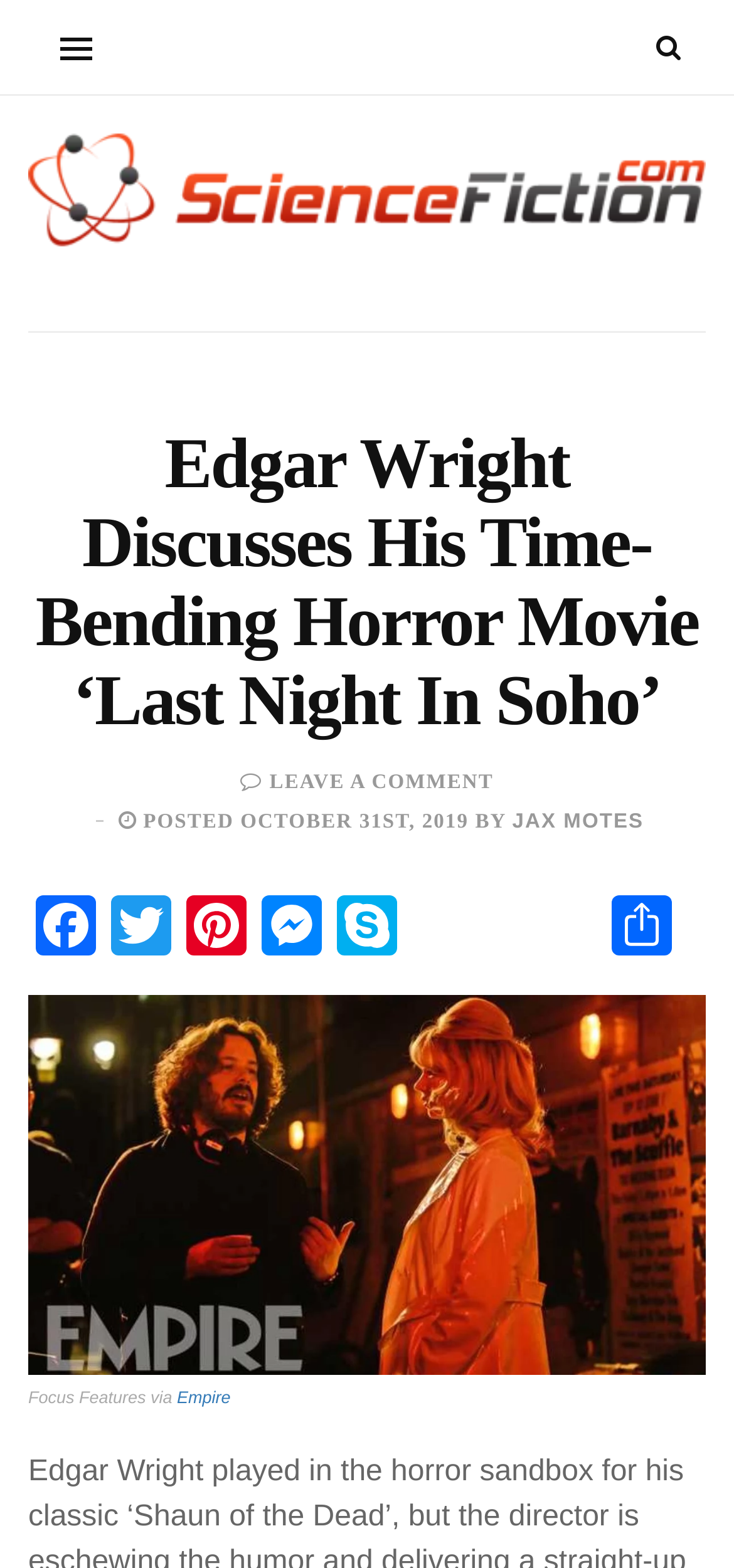What is the source of the image?
From the image, respond with a single word or phrase.

Focus Features via Empire